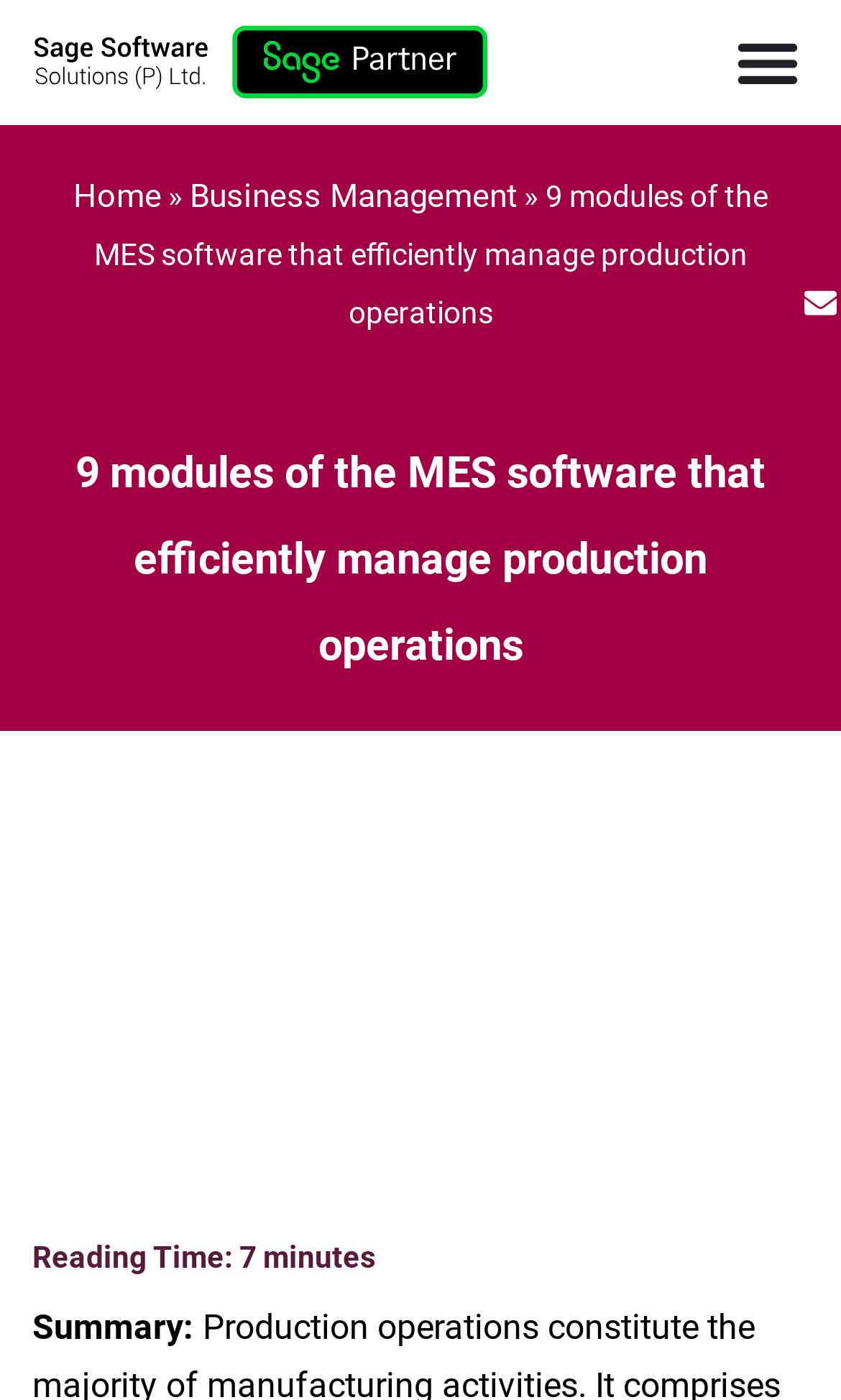Is the menu expanded?
Respond with a short answer, either a single word or a phrase, based on the image.

No